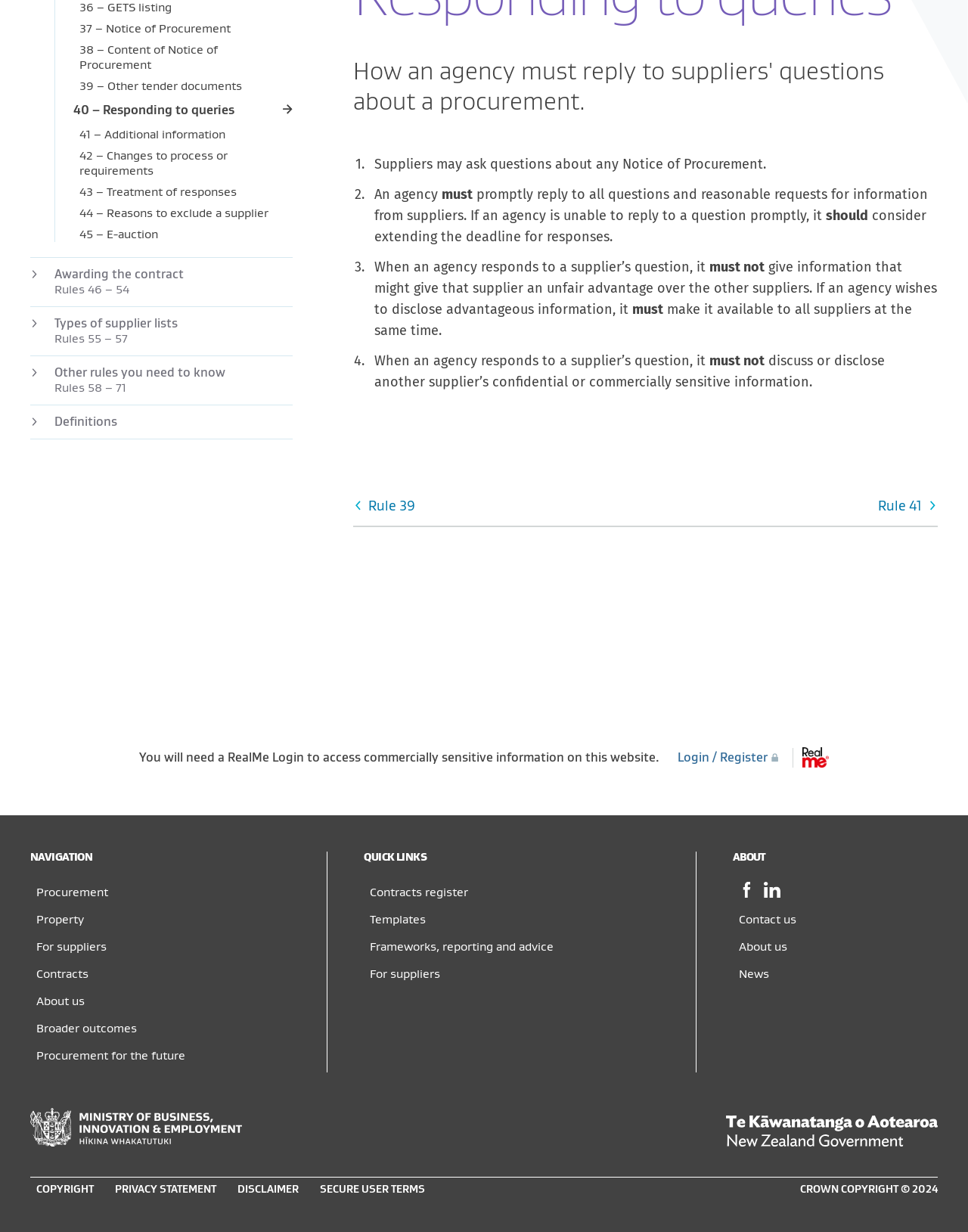Using the provided element description, identify the bounding box coordinates as (top-left x, top-left y, bottom-right x, bottom-right y). Ensure all values are between 0 and 1. Description: Contact us

[0.763, 0.741, 0.822, 0.752]